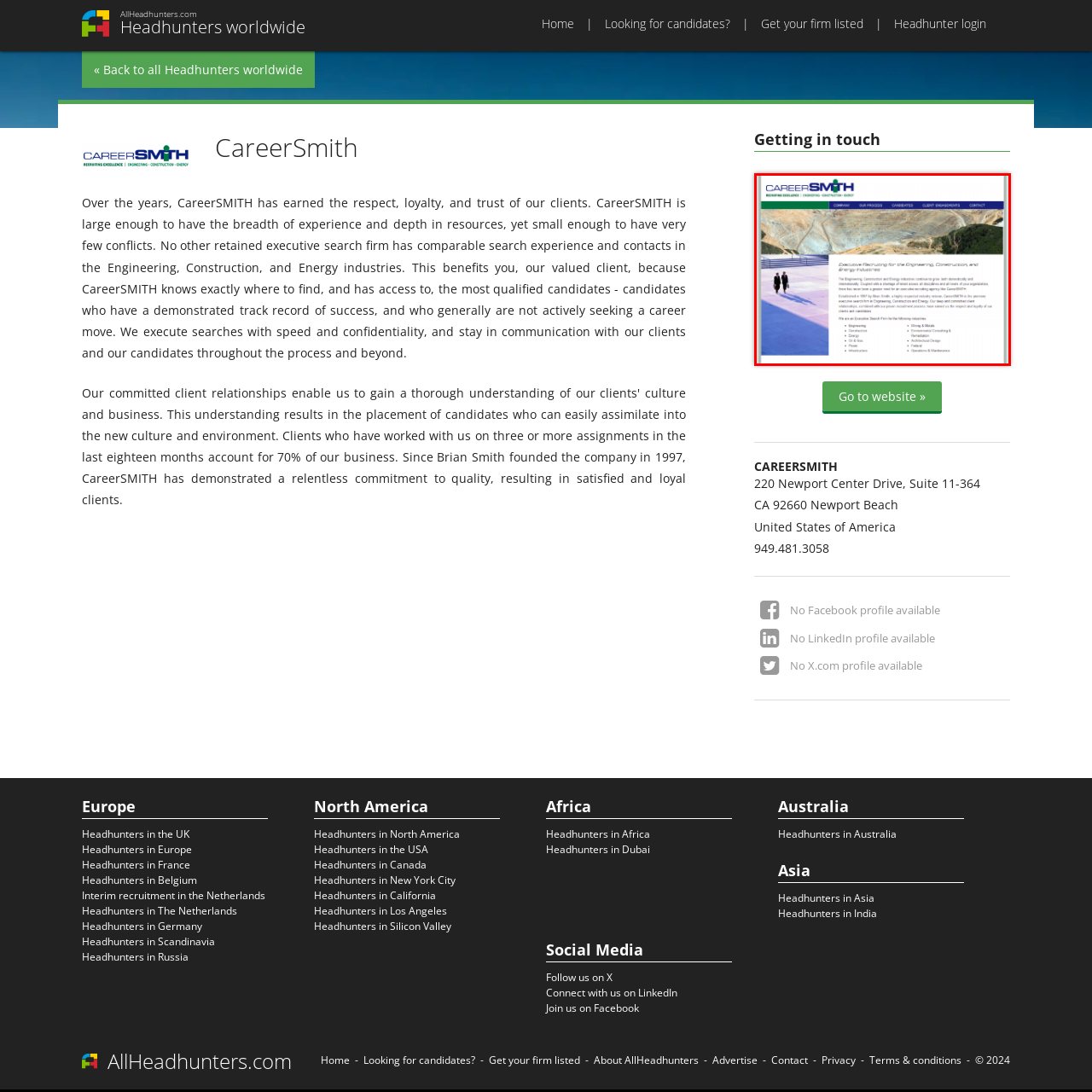Provide a detailed account of the visual content within the red-outlined section of the image.

The image showcases a professional scene related to CareerSmith, a headhunting firm specializing in executive recruitment within the Engineering, Construction, and Energy sectors. In the foreground, two individuals dressed in business attire can be seen walking together, suggesting a collaborative or networking atmosphere. The backdrop features a stunning view of a natural landscape, possibly indicative of the industry in which CareerSmith operates, emphasizing their connection to the Engineering and Construction fields.

The accompanying text highlights CareerSmith's commitment to providing superior recruitment services, underscoring their expertise in identifying qualified candidates who are not actively seeking new opportunities. Established in 1997 by Ben Smith, the firm prides itself on its extensive search experience and industry contacts. This visual and textual combination illustrates CareerSmith’s dedication to quality, speed, and confidentiality in the executive recruiting process.